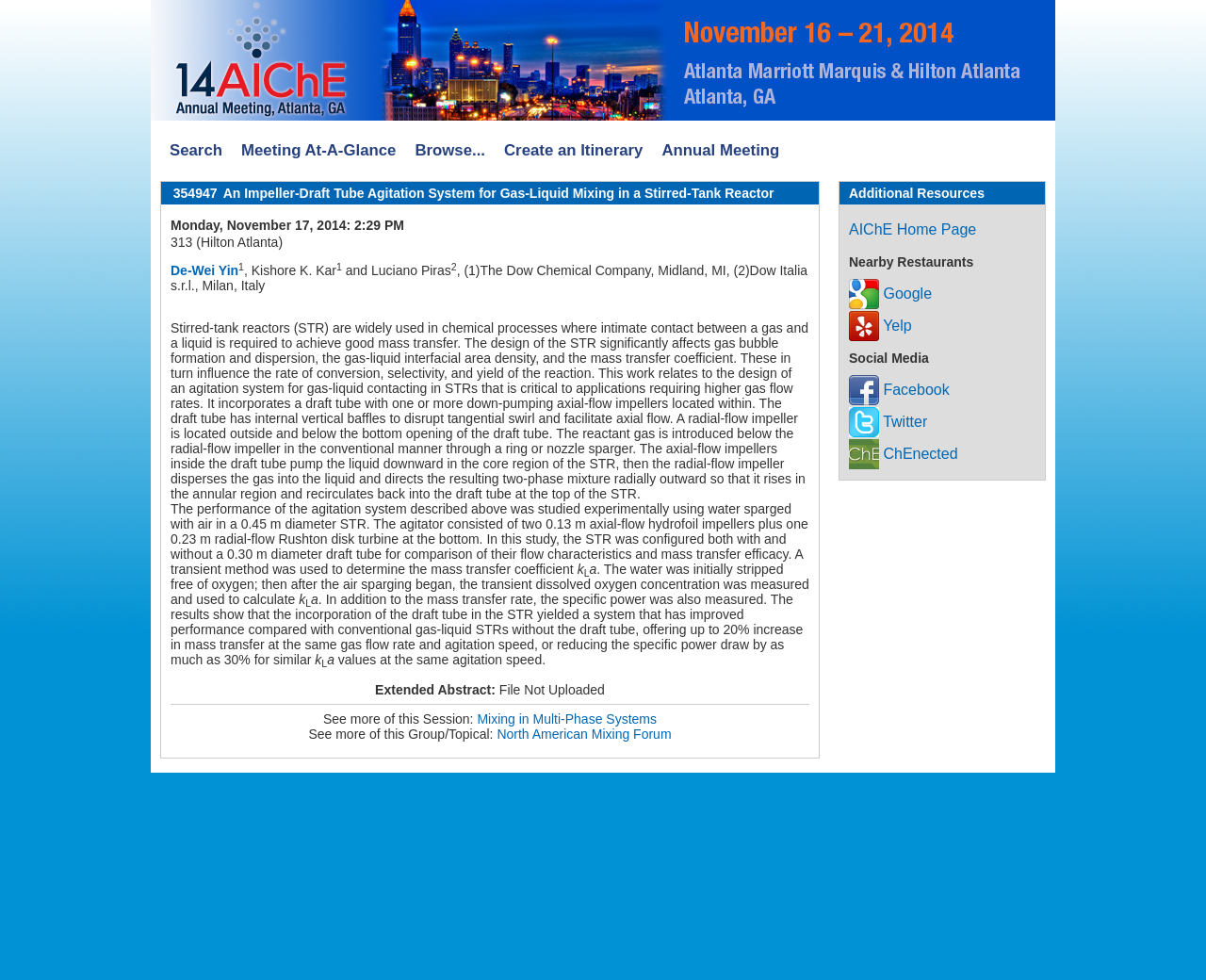Respond concisely with one word or phrase to the following query:
What is the title of this abstract?

An Impeller-Draft Tube Agitation System